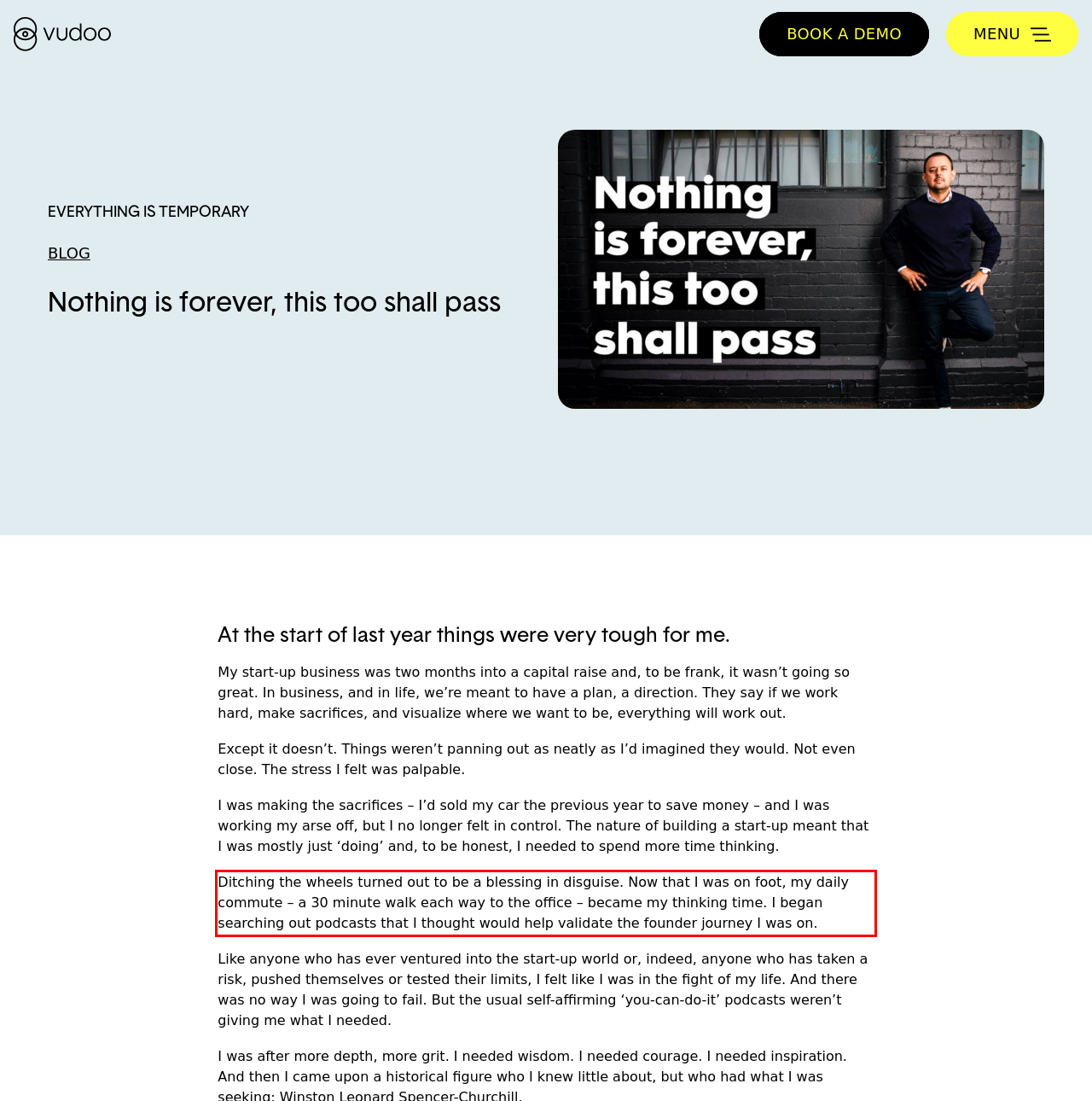From the provided screenshot, extract the text content that is enclosed within the red bounding box.

Ditching the wheels turned out to be a blessing in disguise. Now that I was on foot, my daily commute – a 30 minute walk each way to the office – became my thinking time. I began searching out podcasts that I thought would help validate the founder journey I was on.